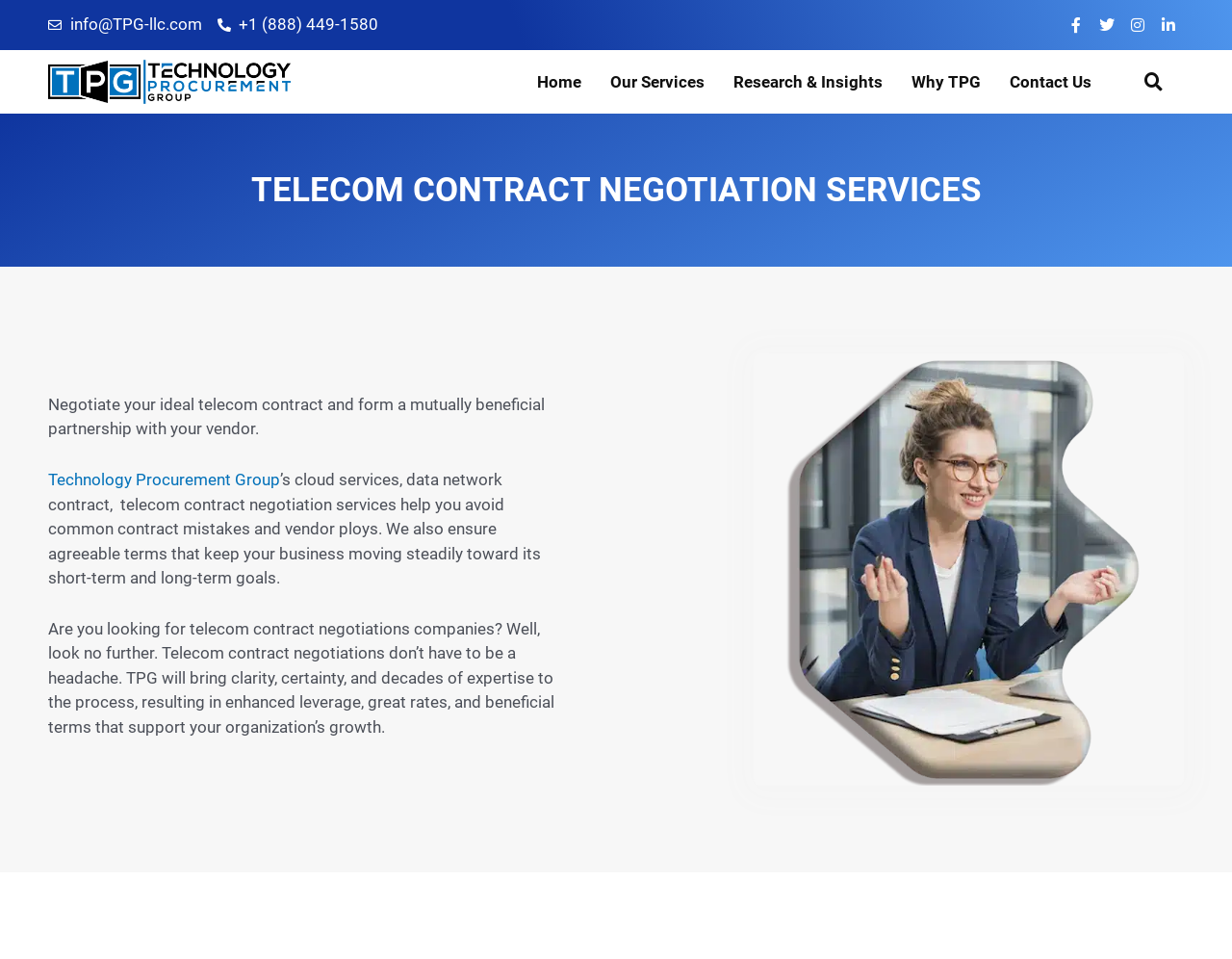Predict the bounding box of the UI element based on the description: "Research & Insights". The coordinates should be four float numbers between 0 and 1, formatted as [left, top, right, bottom].

[0.584, 0.062, 0.728, 0.109]